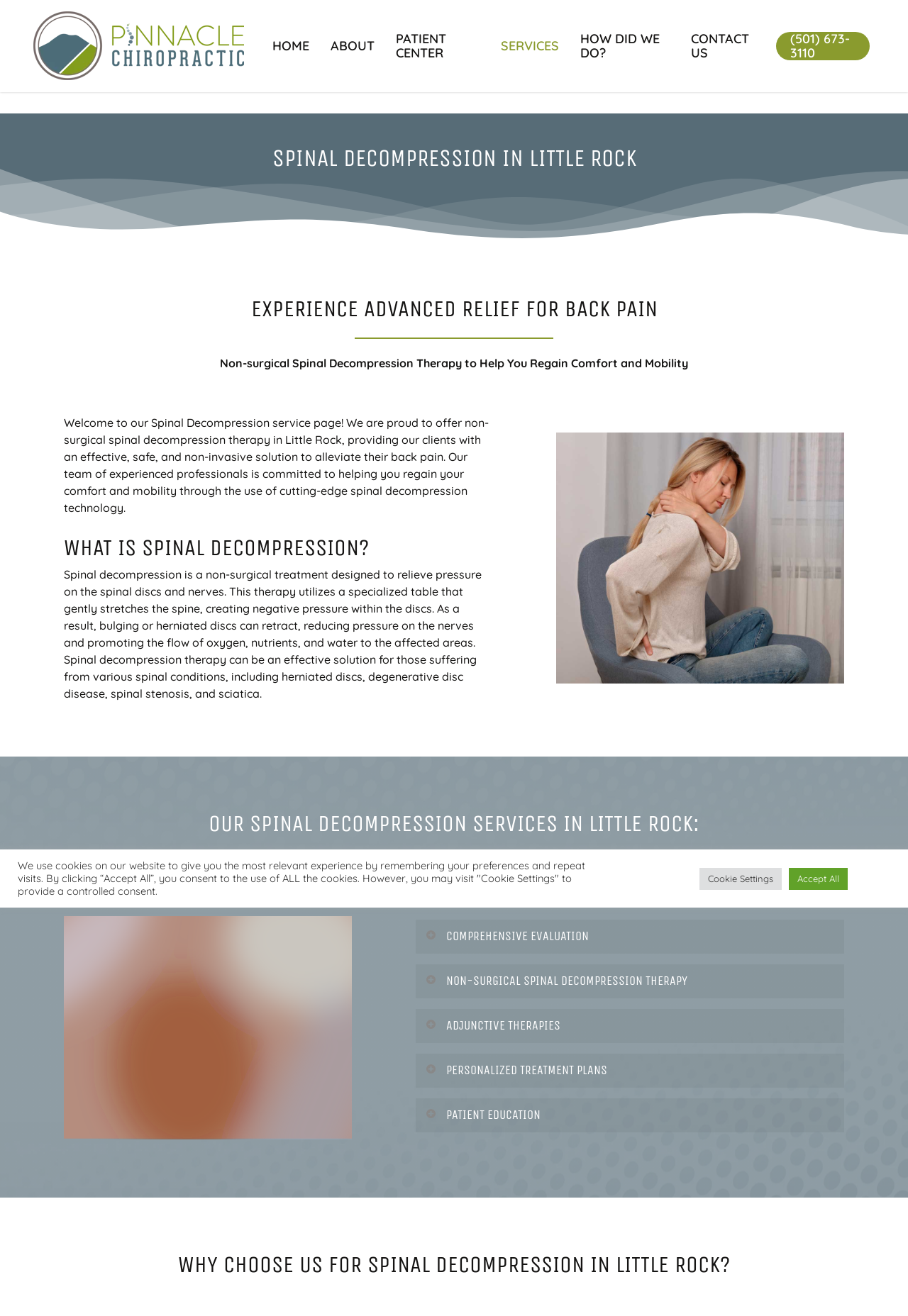Please provide a one-word or phrase answer to the question: 
What is the goal of the comprehensive evaluation?

Determine if treatment is right fit